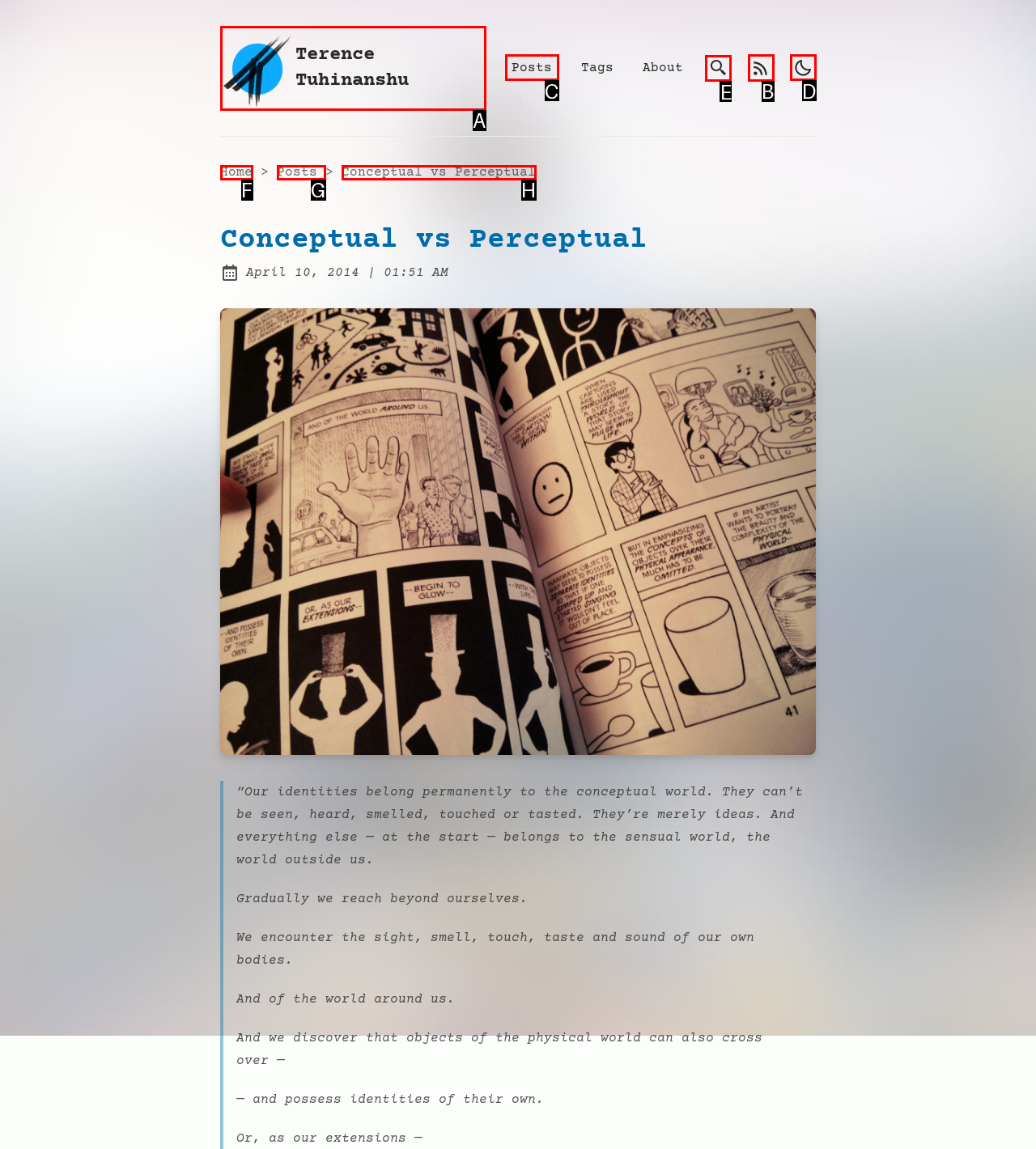Determine which letter corresponds to the UI element to click for this task: search on the website
Respond with the letter from the available options.

E